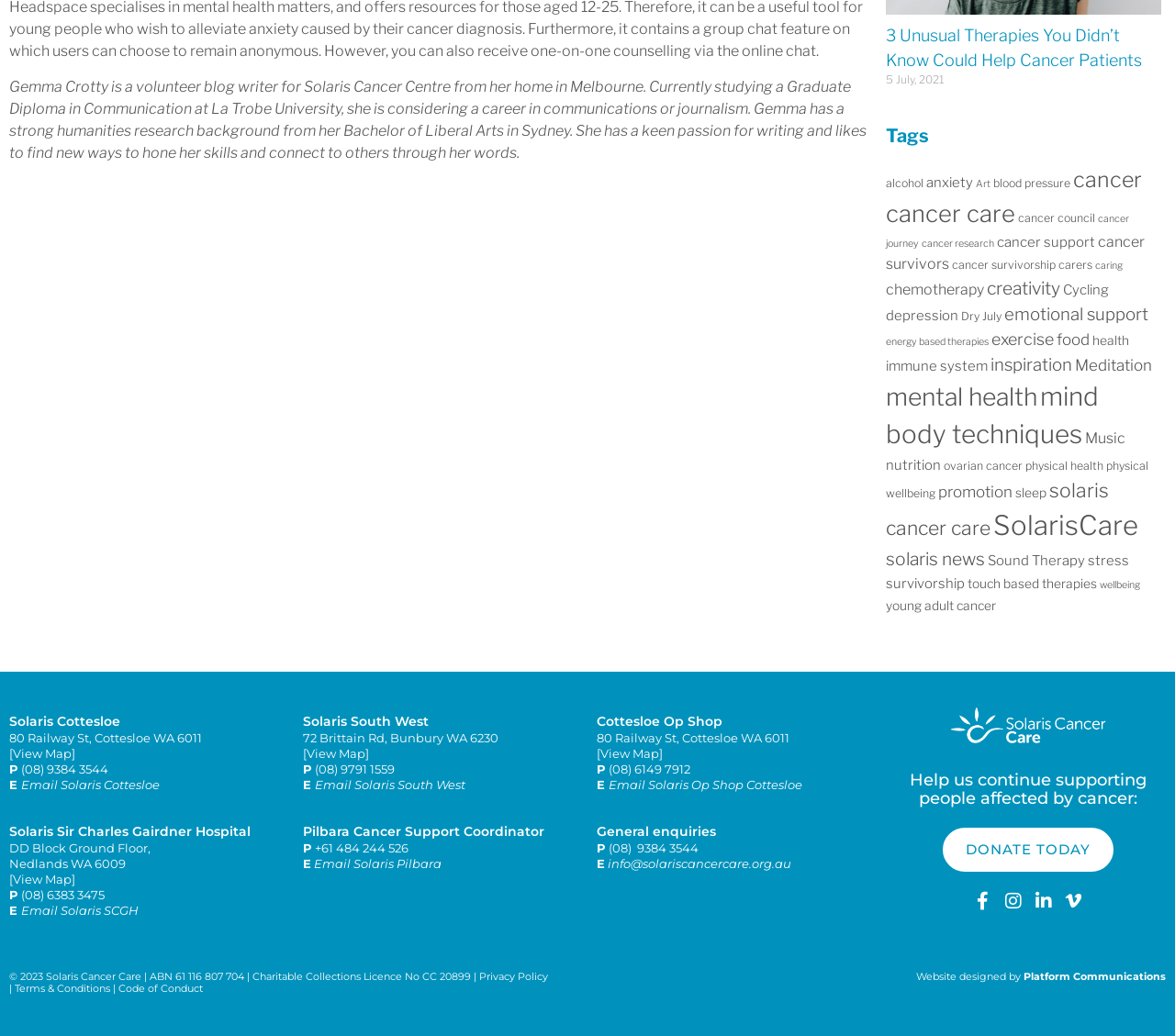Provide the bounding box coordinates for the UI element described in this sentence: "solaris cancer care". The coordinates should be four float values between 0 and 1, i.e., [left, top, right, bottom].

[0.754, 0.463, 0.944, 0.521]